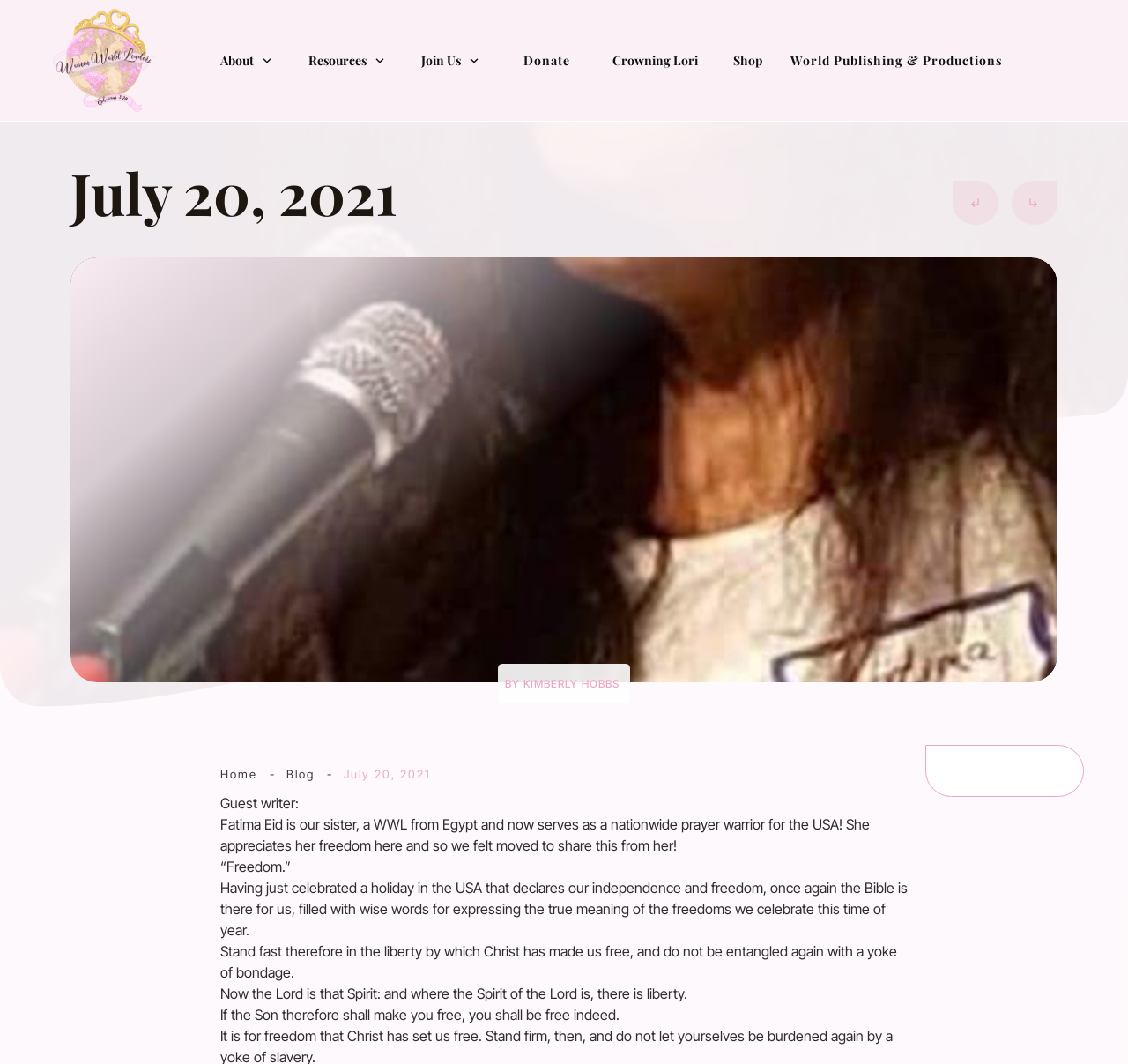Locate the bounding box coordinates of the element I should click to achieve the following instruction: "Click the 'Join Us' link".

[0.374, 0.046, 0.426, 0.067]